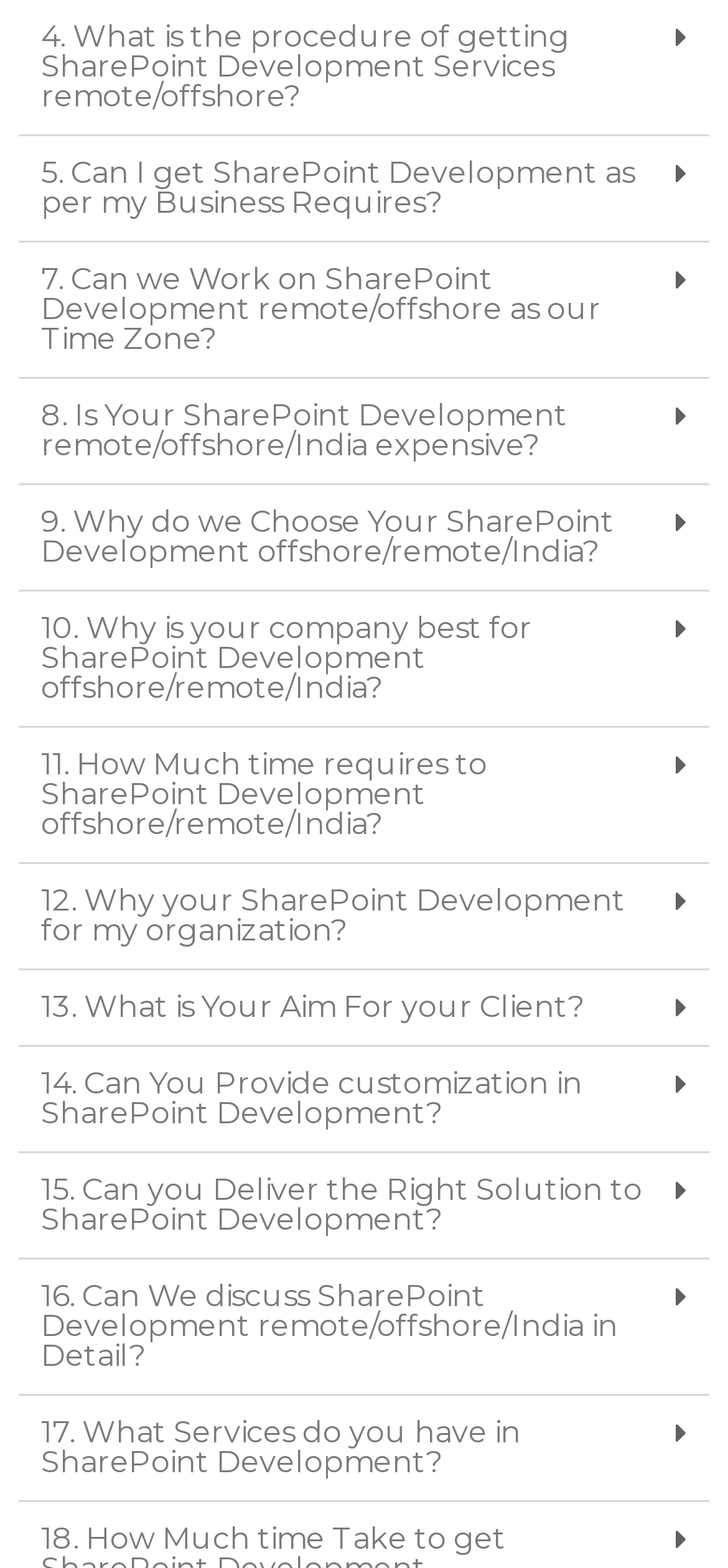Can the company provide customization in SharePoint Development?
Answer the question using a single word or phrase, according to the image.

Yes